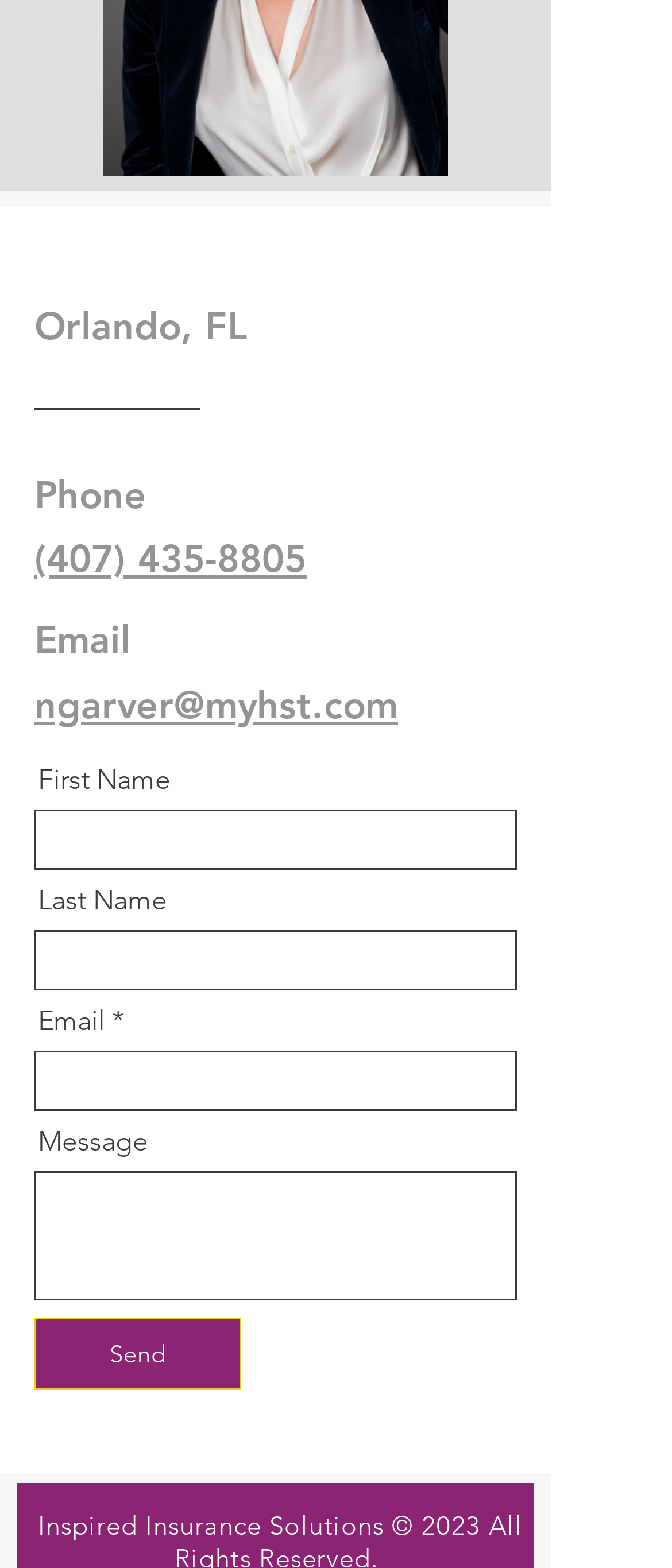What is the phone number? Please answer the question using a single word or phrase based on the image.

(407) 435-8805